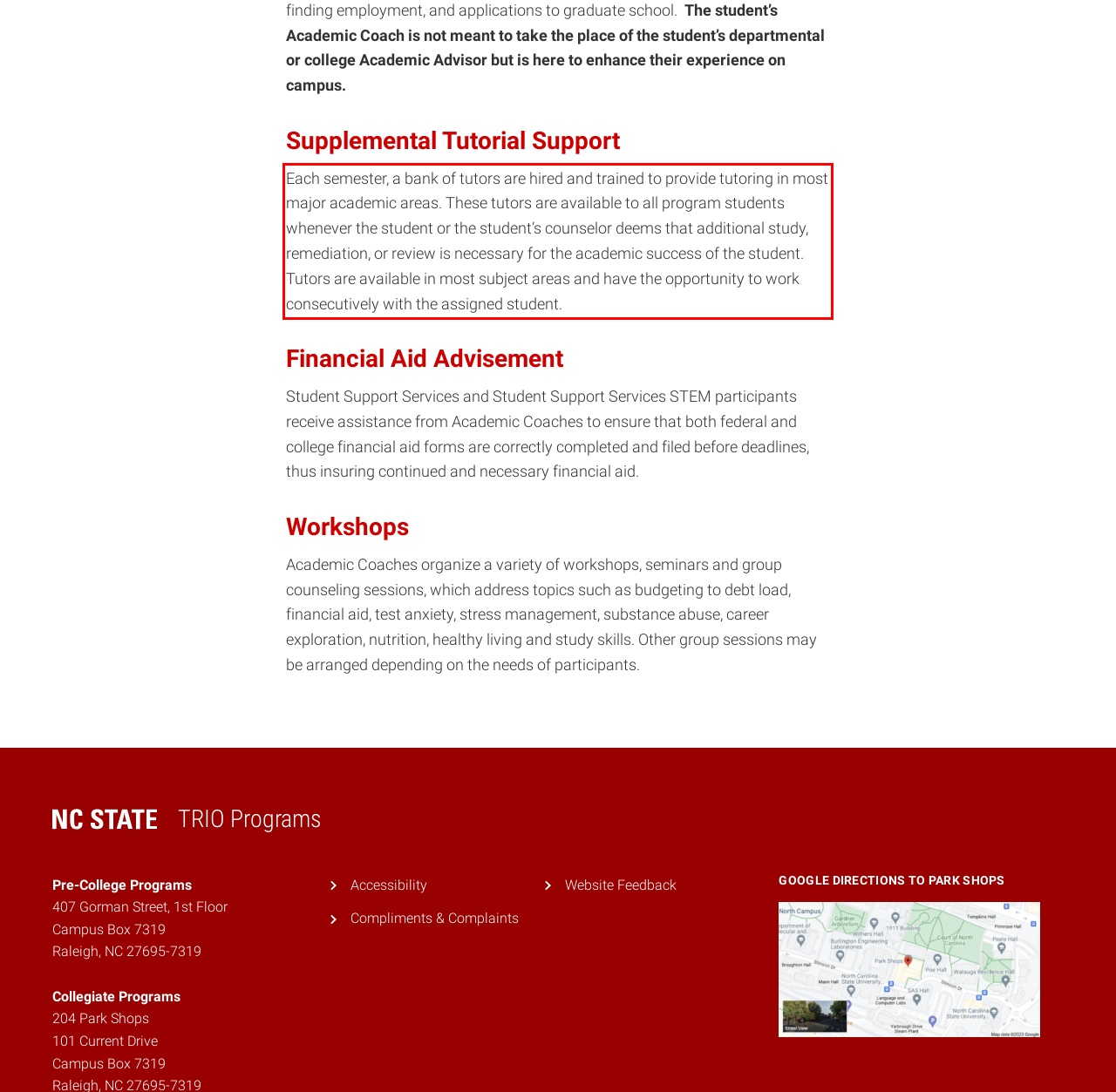Analyze the screenshot of a webpage where a red rectangle is bounding a UI element. Extract and generate the text content within this red bounding box.

Each semester, a bank of tutors are hired and trained to provide tutoring in most major academic areas. These tutors are available to all program students whenever the student or the student’s counselor deems that additional study, remediation, or review is necessary for the academic success of the student. Tutors are available in most subject areas and have the opportunity to work consecutively with the assigned student.